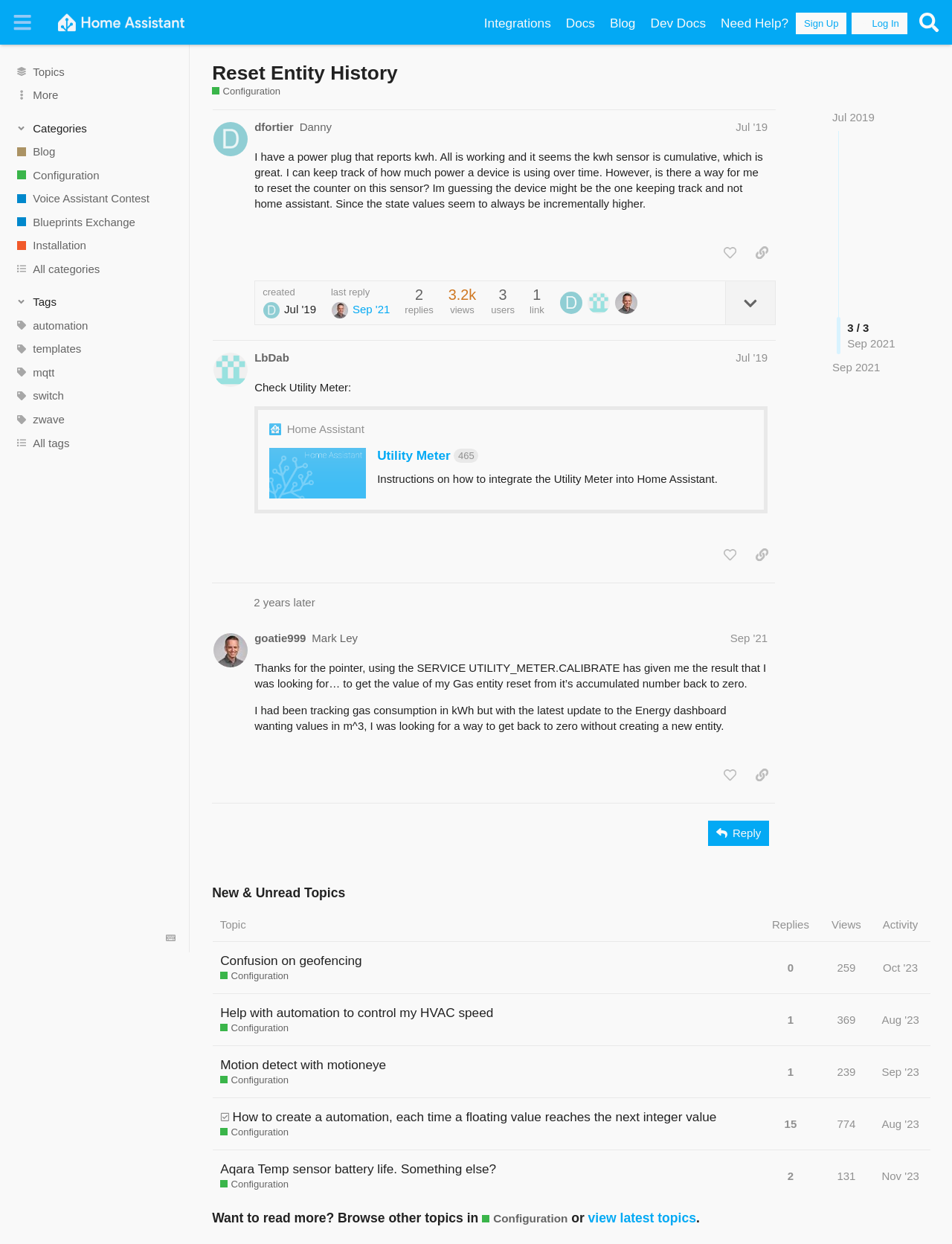What is the topic of discussion in the first post?
Refer to the image and provide a one-word or short phrase answer.

Reset Entity History